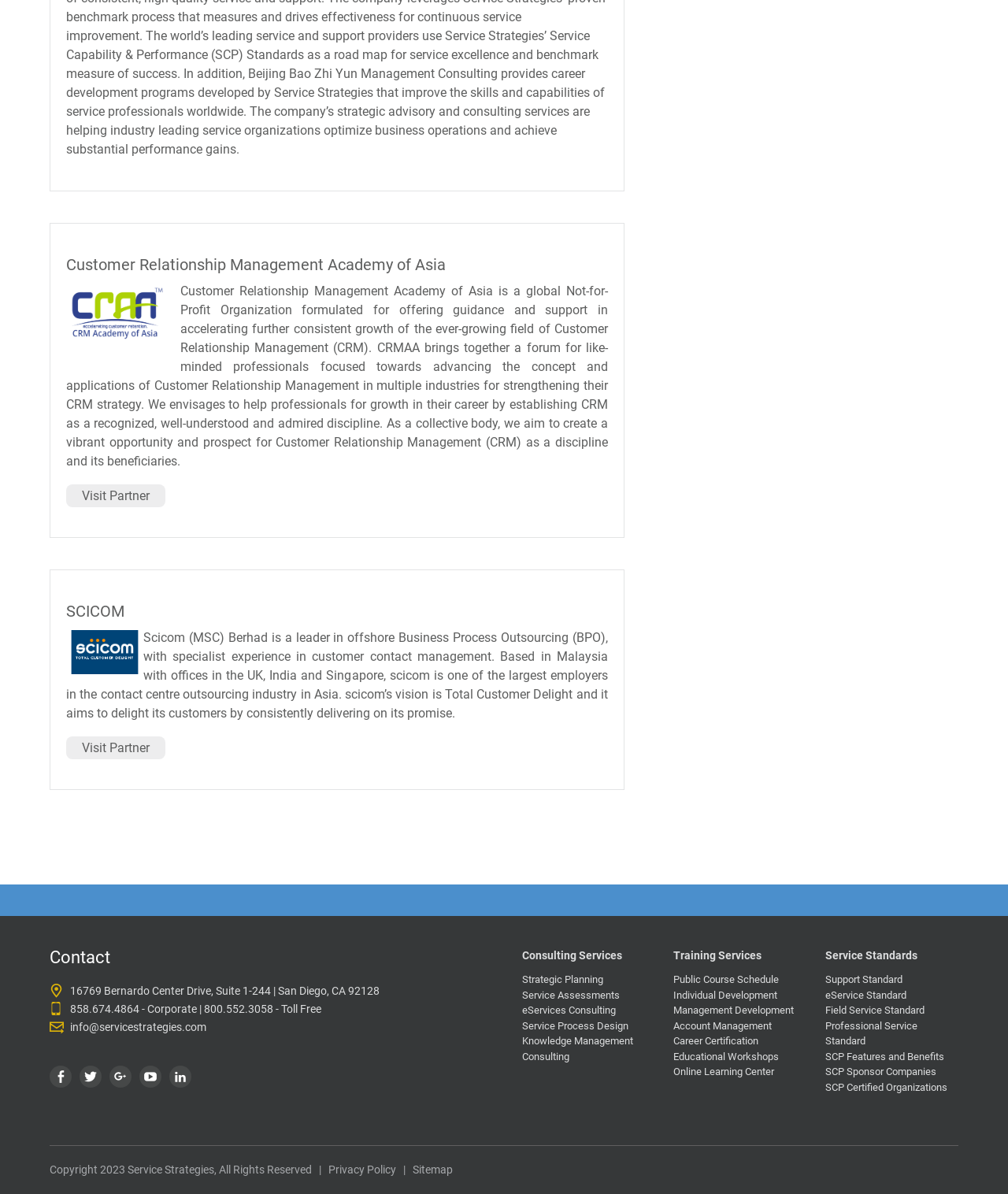Return the bounding box coordinates of the UI element that corresponds to this description: "Google +". The coordinates must be given as four float numbers in the range of 0 and 1, [left, top, right, bottom].

[0.109, 0.893, 0.13, 0.911]